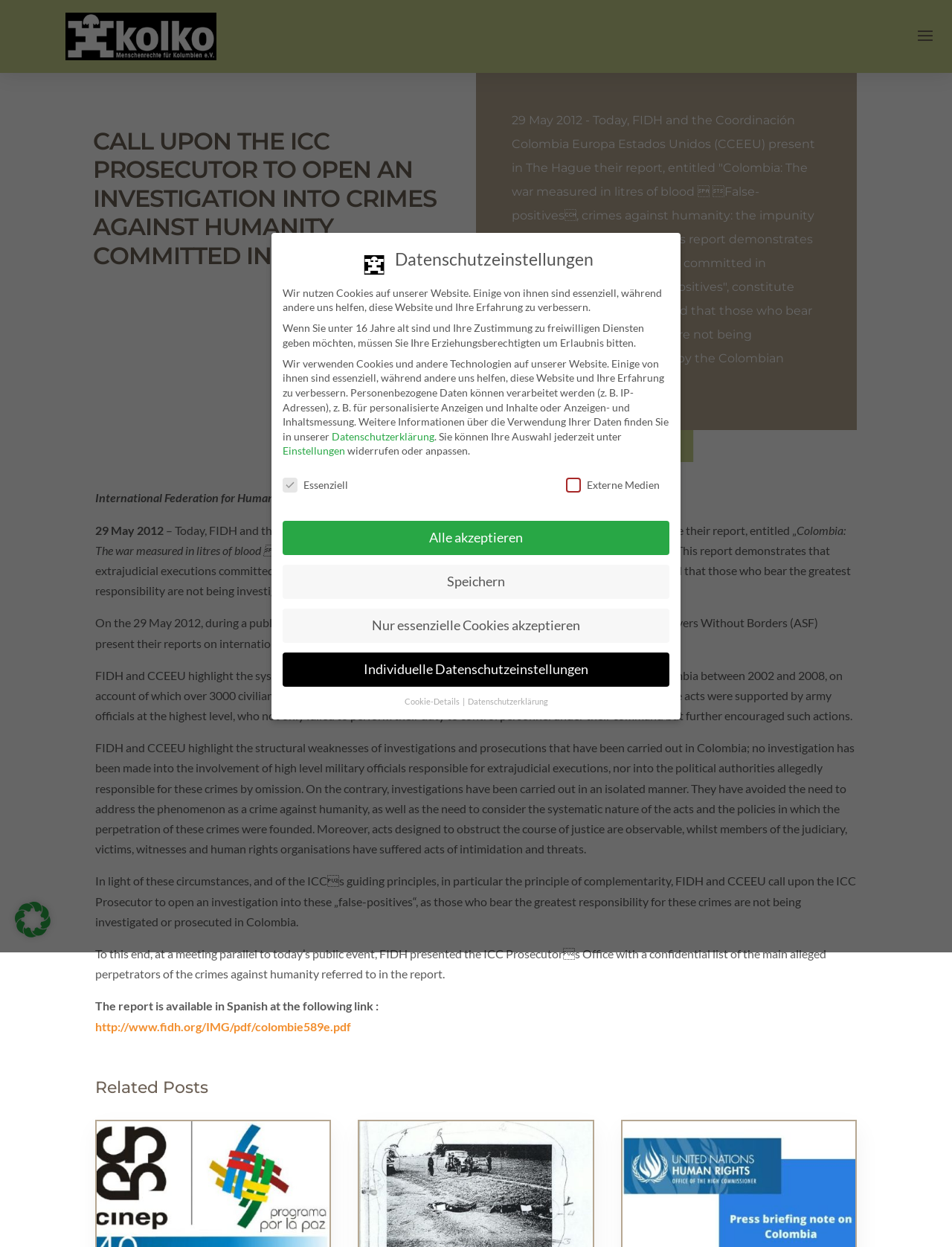Please determine the headline of the webpage and provide its content.

CALL UPON THE ICC PROSECUTOR TO OPEN AN INVESTIGATION INTO CRIMES AGAINST HUMANITY COMMITTED IN COLOMBIA